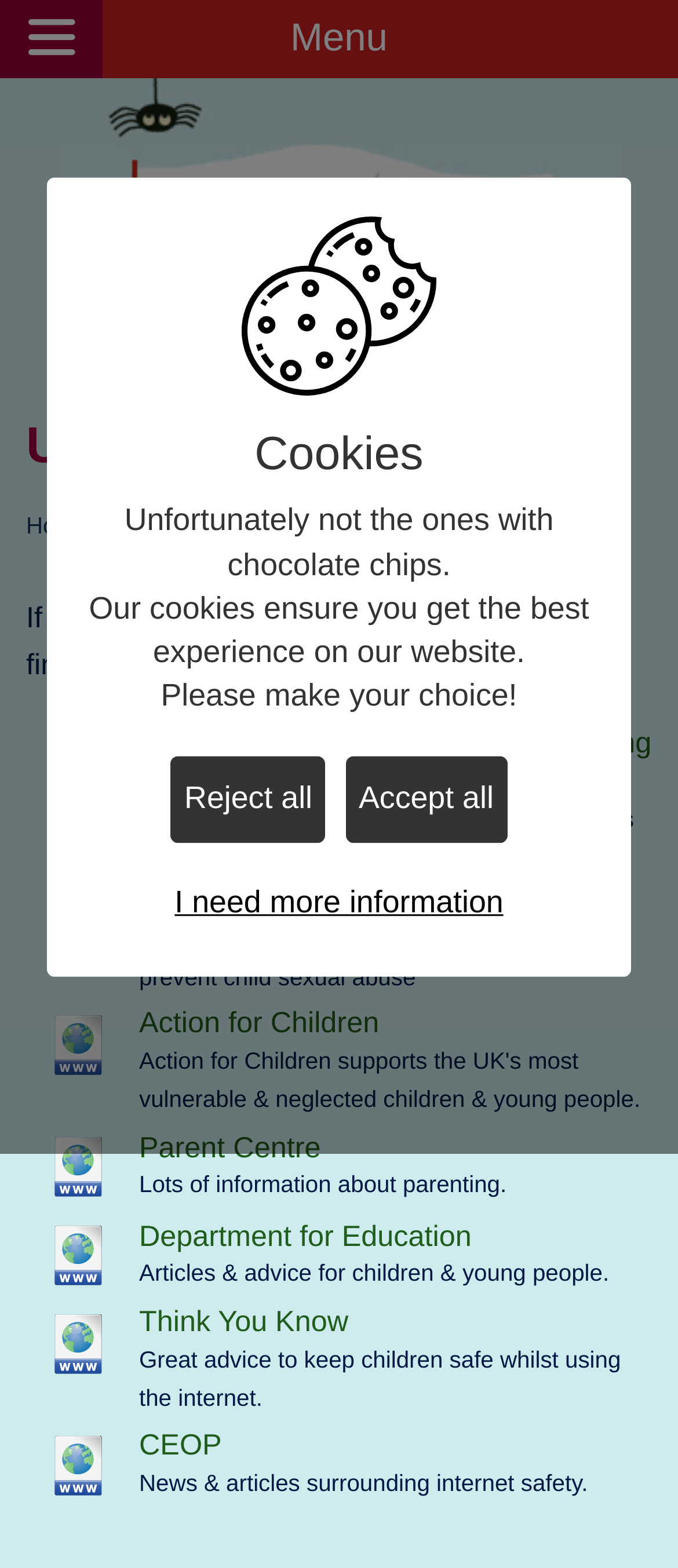What is the purpose of the links under 'Useful Links'?
Provide a concise answer using a single word or phrase based on the image.

Provide resources for parents and carers